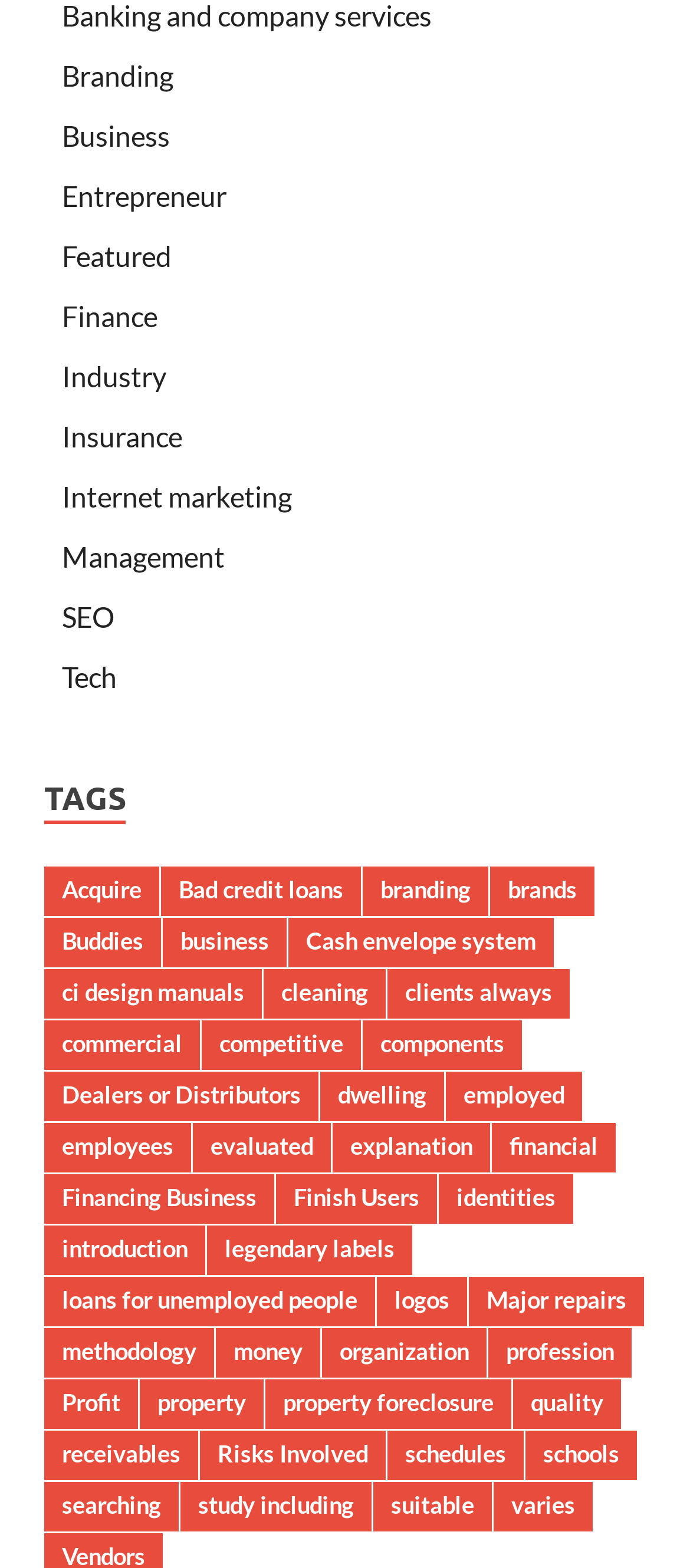Locate the UI element described as follows: "loans for unemployed people". Return the bounding box coordinates as four float numbers between 0 and 1 in the order [left, top, right, bottom].

[0.064, 0.814, 0.544, 0.846]